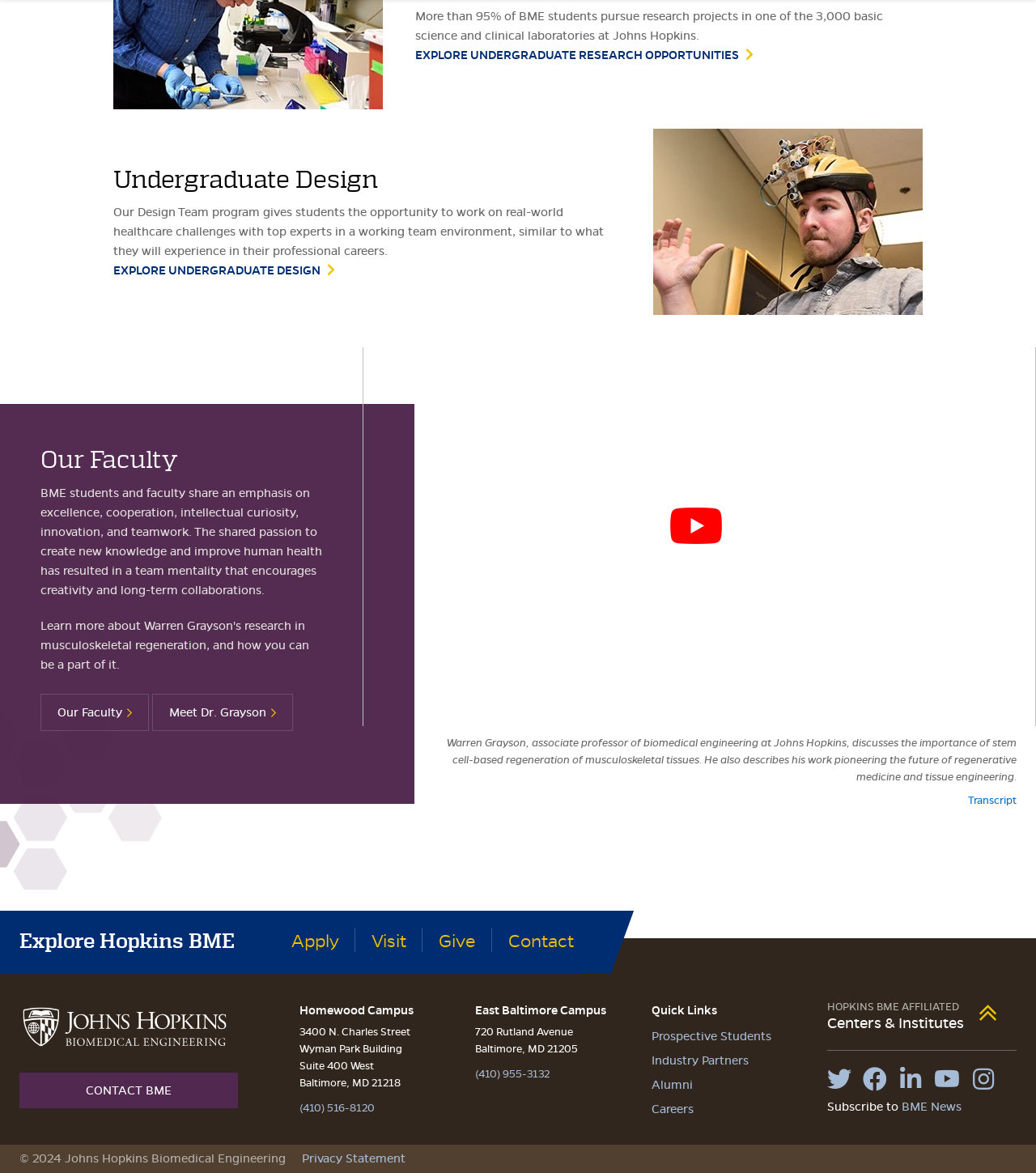What is the address of the Homewood Campus?
Look at the image and respond with a one-word or short-phrase answer.

3400 N. Charles Street